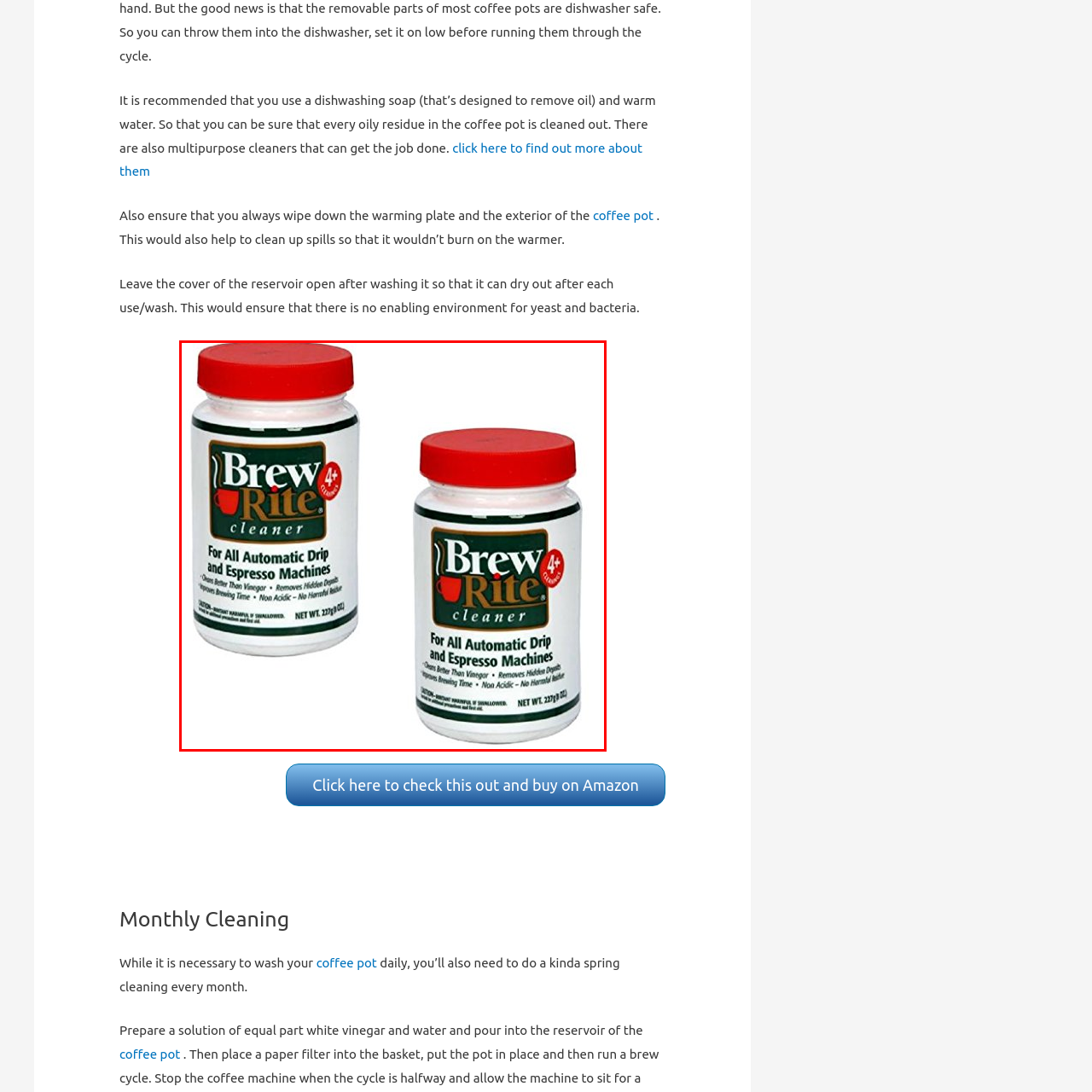Observe the image enclosed by the red box and thoroughly answer the subsequent question based on the visual details: What is the color of the lid of the container?

The caption describes the lid of the container as being bright red, which contrasts with the clean white container, making it a distinctive feature of the product's design.